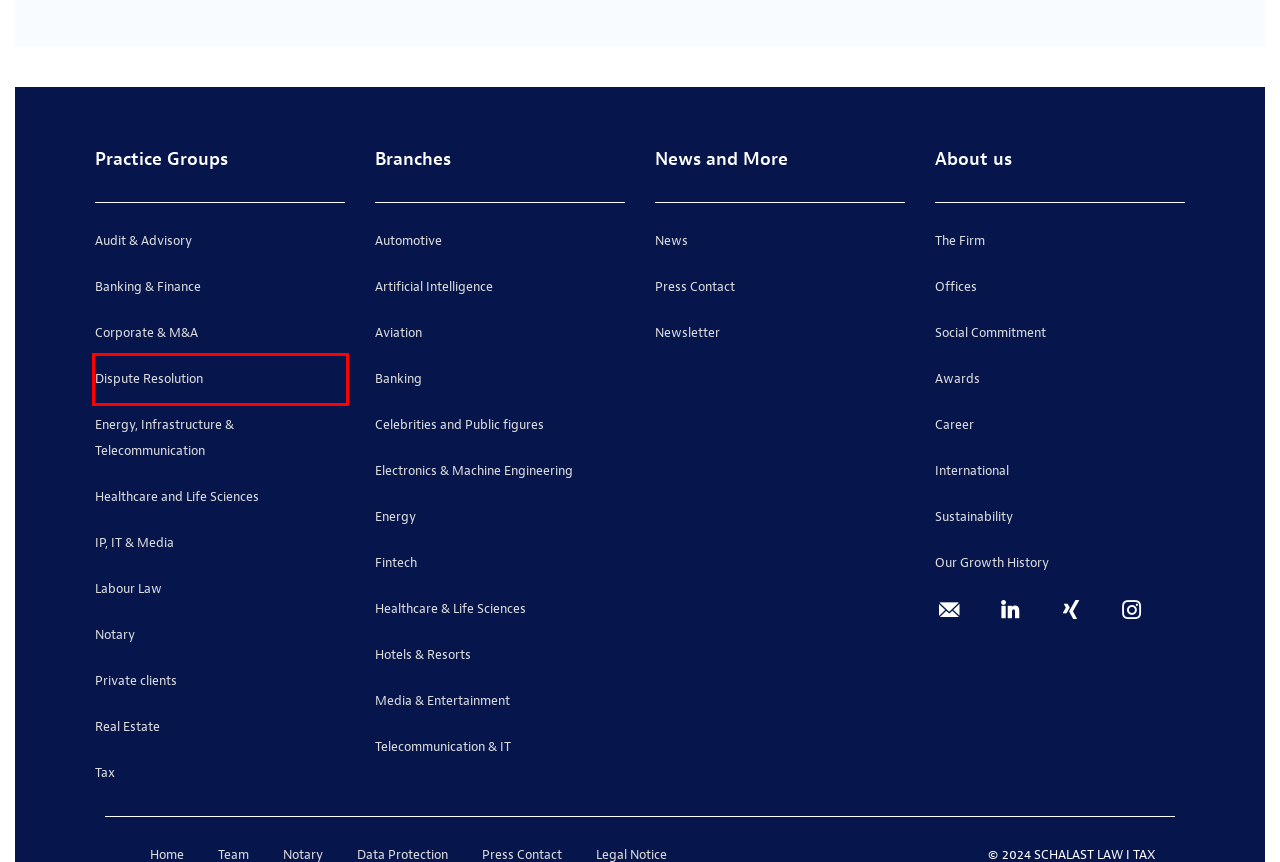Examine the screenshot of a webpage with a red bounding box around a specific UI element. Identify which webpage description best matches the new webpage that appears after clicking the element in the red bounding box. Here are the candidates:
A. Aktuelles - Schalast Rechtsanwälte & Notare
B. Die Sozietät - Schalast Law | Tax
C. Automotive - Schalast Law | Tax
D. Banking & Finance Practicegroup - Schalast Law | Tax
E. Tax Practicegroup - Schalast Law | Tax
F. Audit & Advisory - Schalast Audit | Advisory
G. Dispute Resolution Practicegroup - Schalast Law | Tax
H. Corporate Practicegroup - Schalast Law | Tax

G